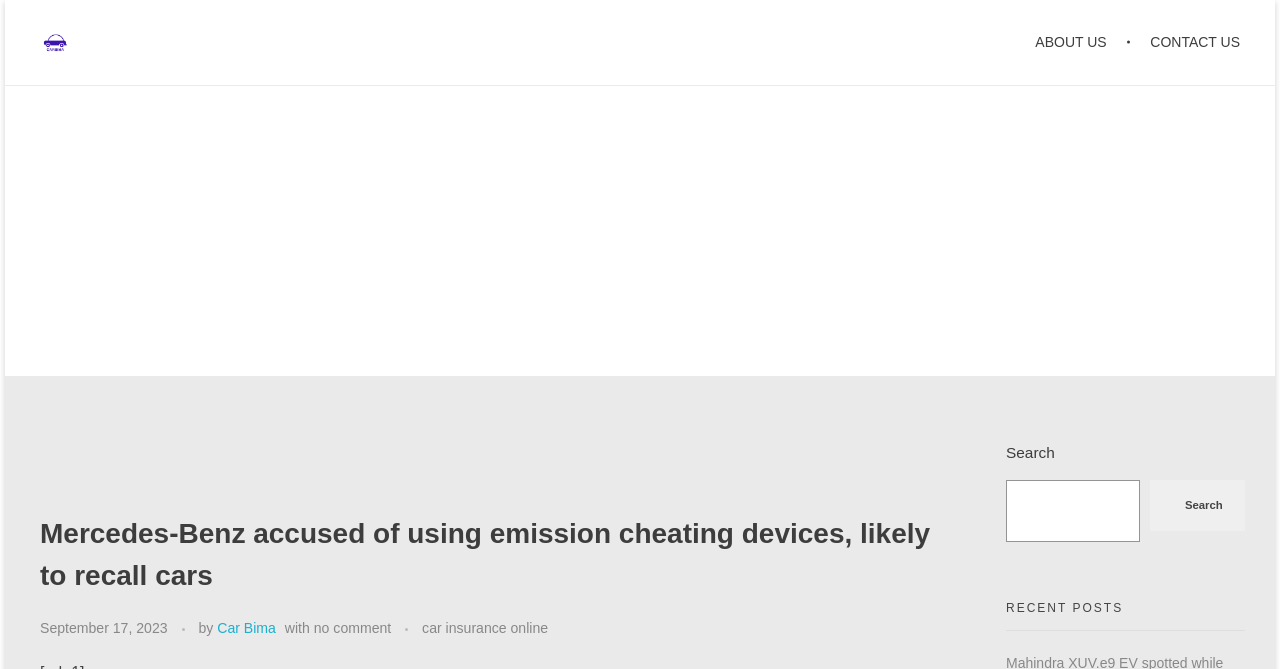Pinpoint the bounding box coordinates of the clickable area needed to execute the instruction: "Click on the 'Car Insurance Information & Updates' link". The coordinates should be specified as four float numbers between 0 and 1, i.e., [left, top, right, bottom].

[0.031, 0.041, 0.055, 0.086]